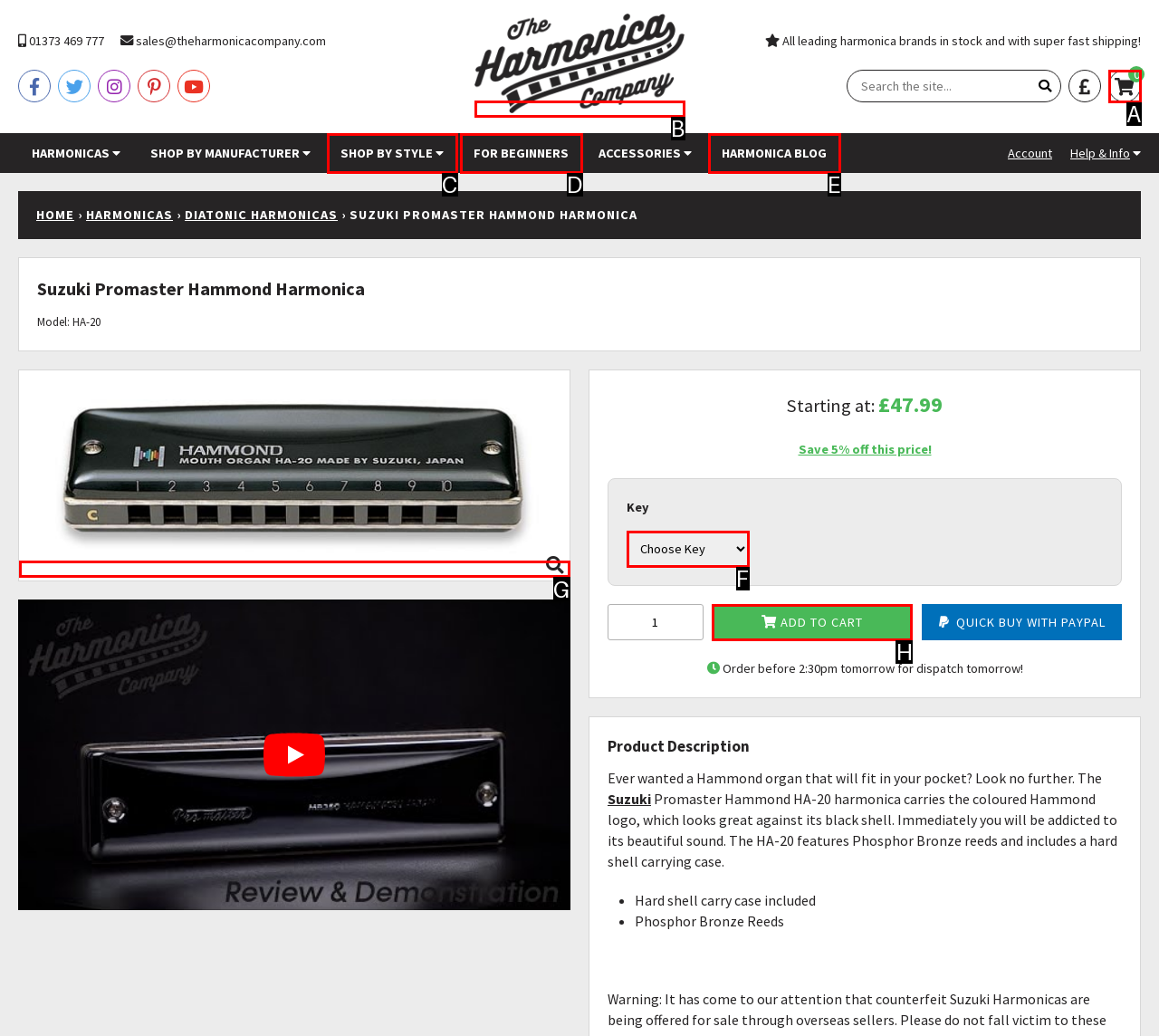From the provided choices, determine which option matches the description: title="Suzuki Promaster Hammond Harmonica". Respond with the letter of the correct choice directly.

G